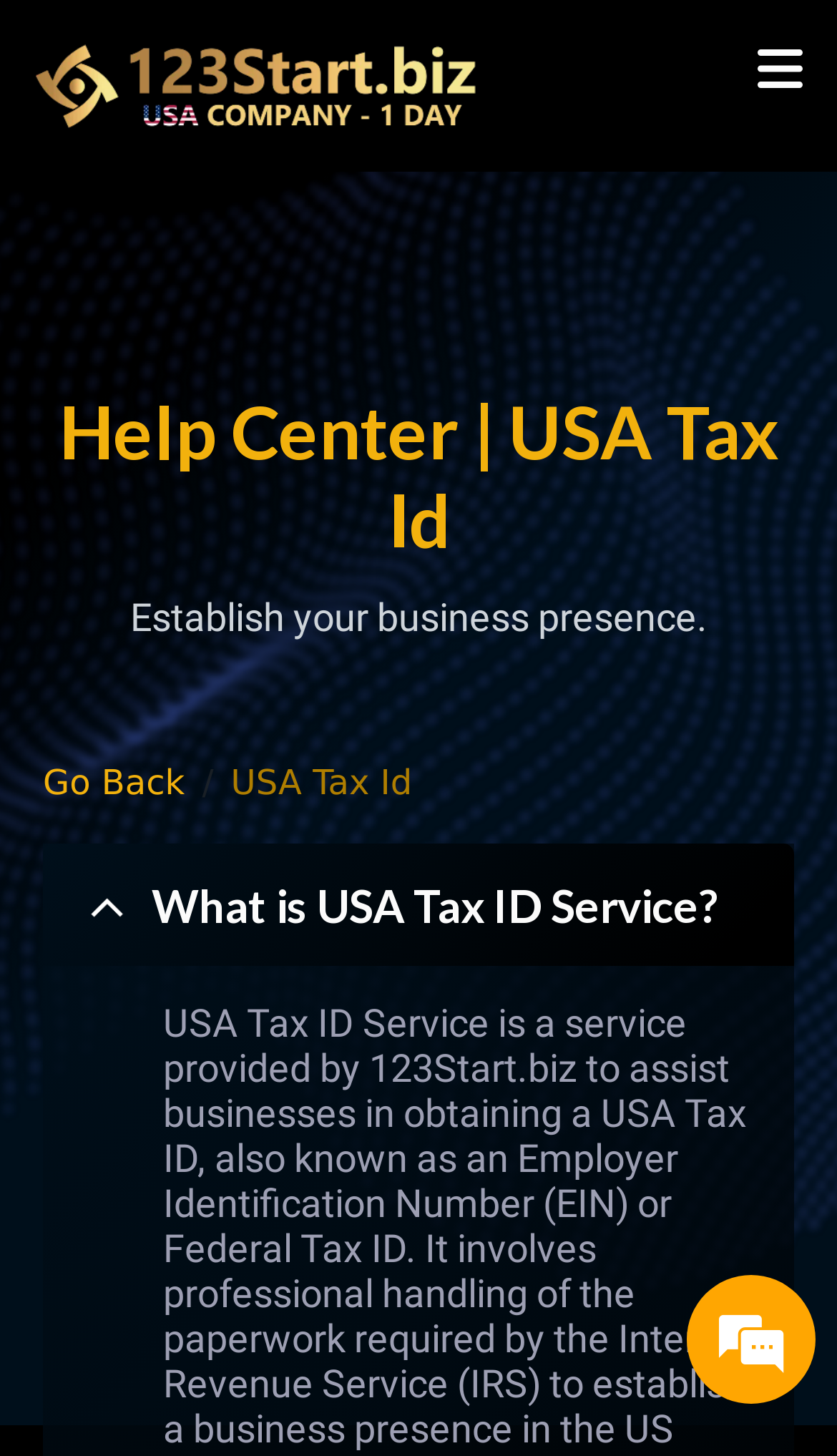Using the element description: "Help Center", determine the bounding box coordinates. The coordinates should be in the format [left, top, right, bottom], with values between 0 and 1.

[0.071, 0.265, 0.547, 0.326]